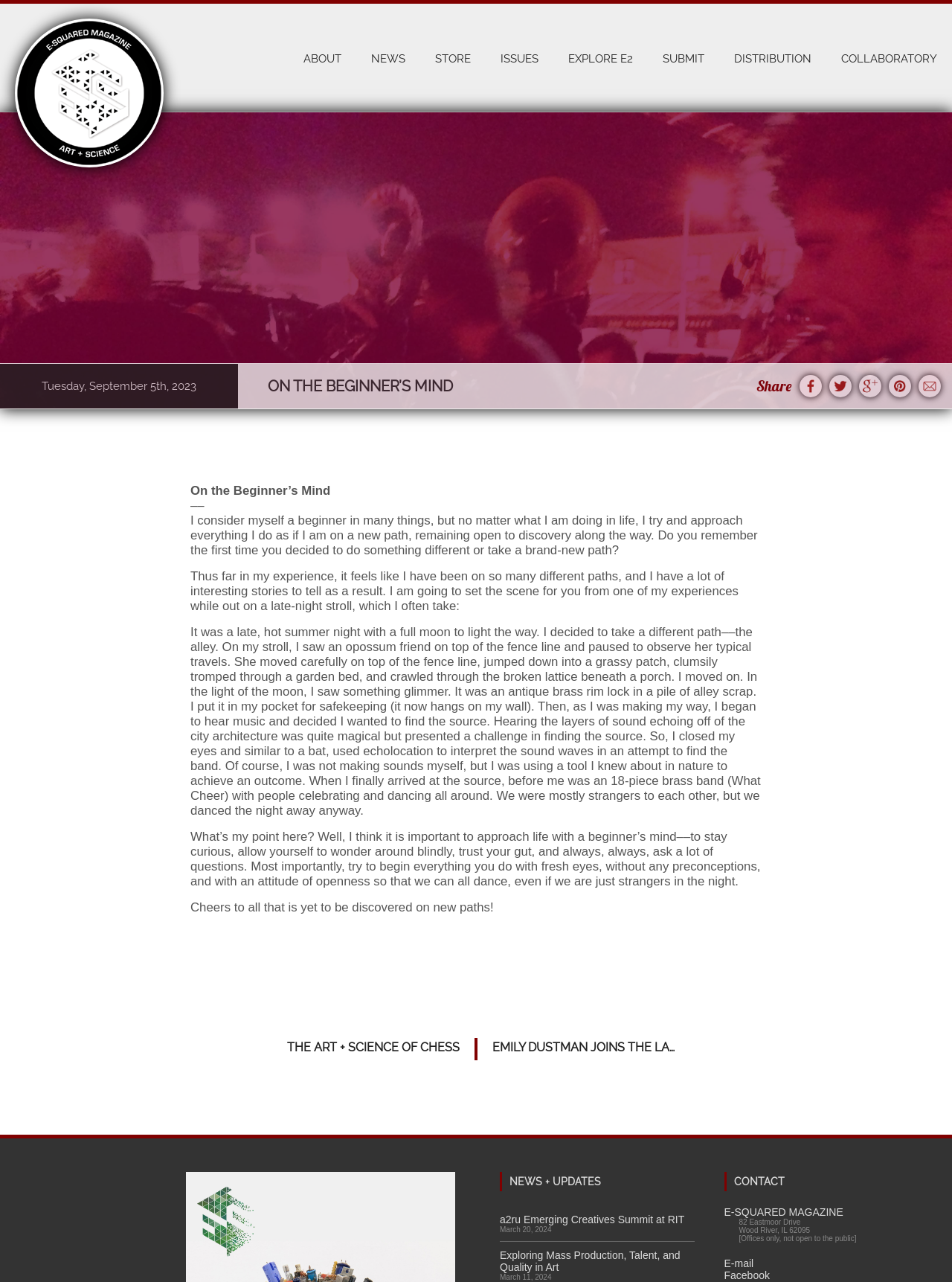What is the address of the magazine's office?
Give a one-word or short-phrase answer derived from the screenshot.

82 Eastmoor Drive, Wood River, IL 62095